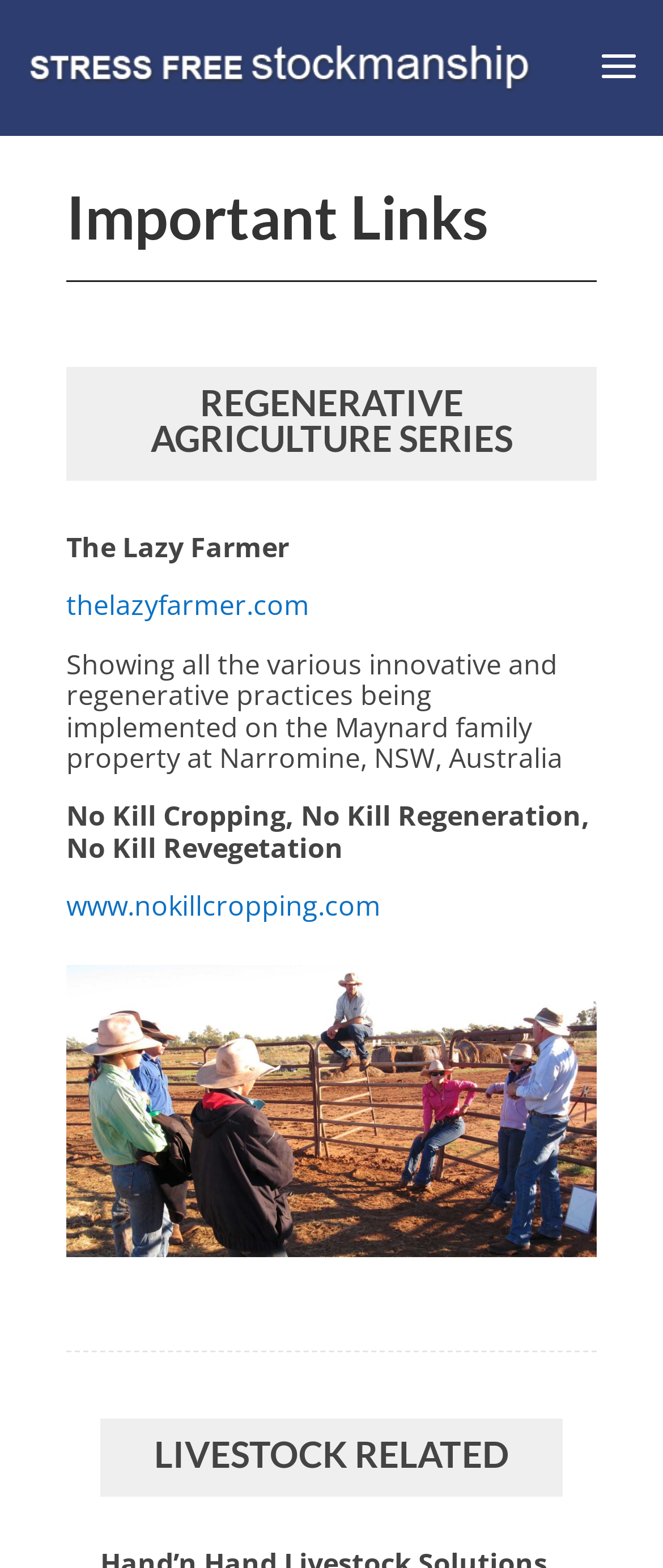What is the topic of the 'REGENERATIVE AGRICULTURE SERIES' section?
Answer the question using a single word or phrase, according to the image.

Regenerative practices